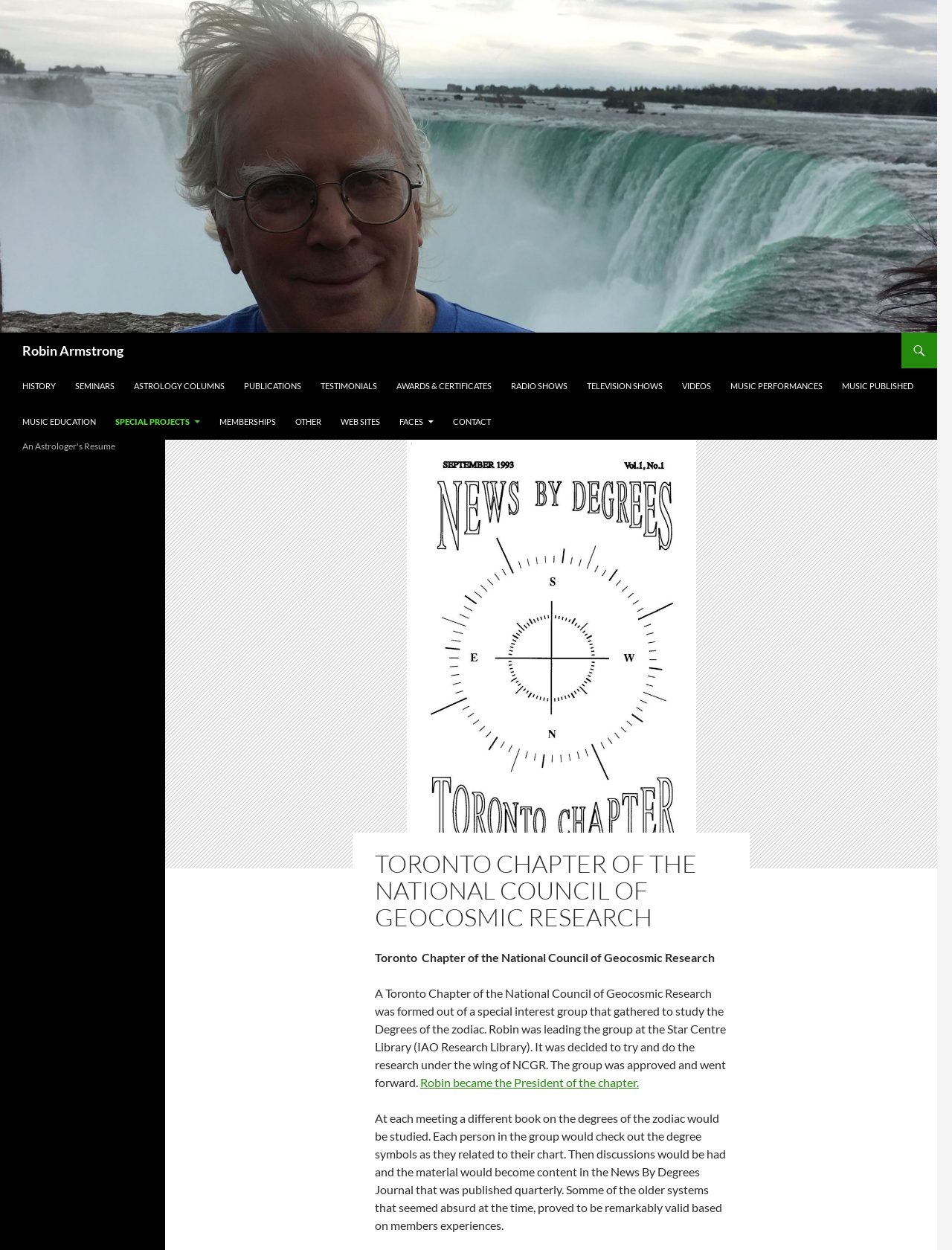Please identify the bounding box coordinates of the element's region that should be clicked to execute the following instruction: "Visit the 'CONTACT' page". The bounding box coordinates must be four float numbers between 0 and 1, i.e., [left, top, right, bottom].

[0.466, 0.323, 0.525, 0.352]